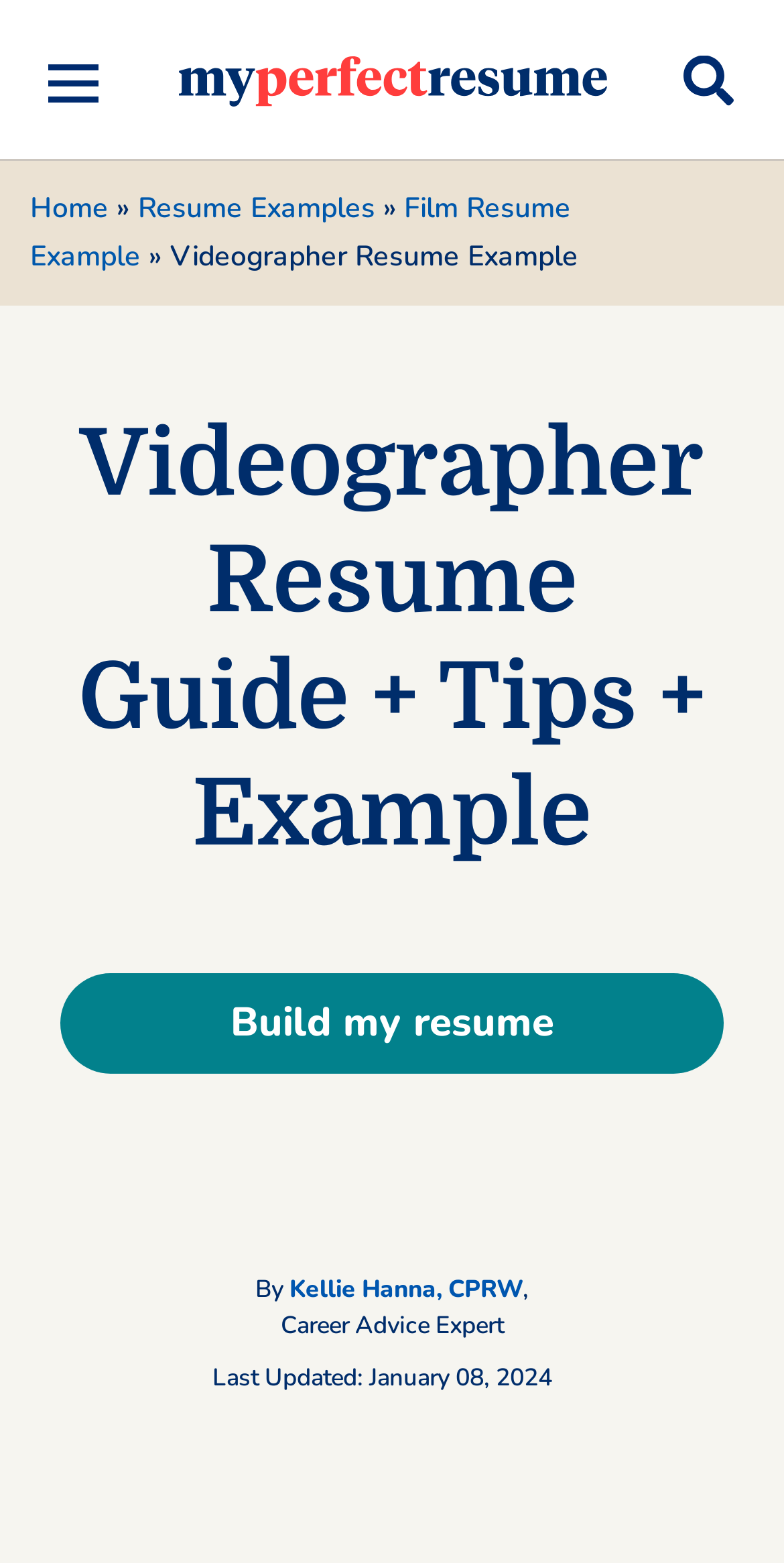Please analyze the image and provide a thorough answer to the question:
What is the type of resume example provided on the webpage?

I found the type of resume example by looking at the breadcrumb navigation and finding the link 'Film Resume Example', which indicates that the webpage provides a film videographer resume example.